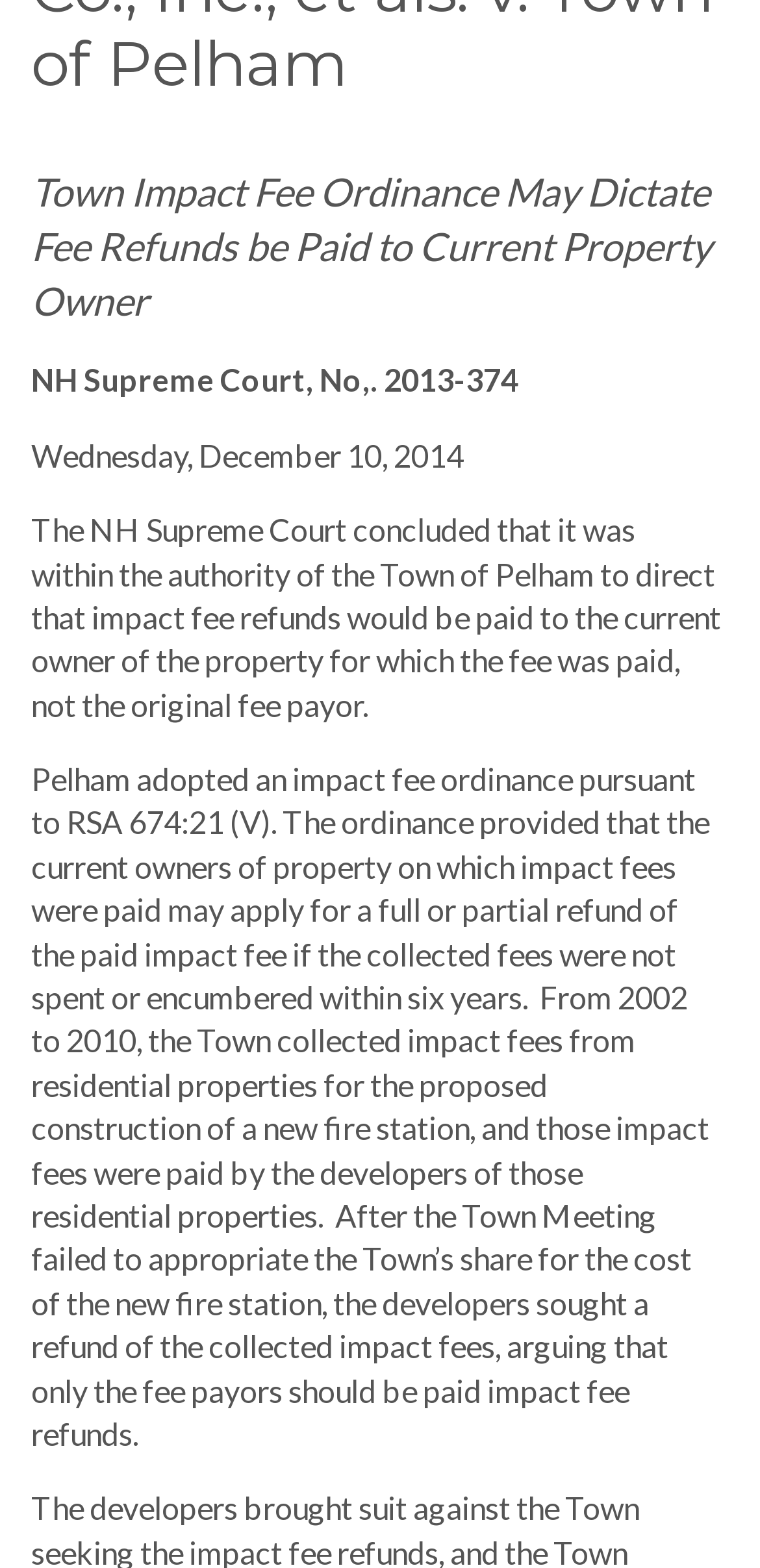Predict the bounding box coordinates of the UI element that matches this description: "Public Notices". The coordinates should be in the format [left, top, right, bottom] with each value between 0 and 1.

[0.282, 0.487, 1.0, 0.54]